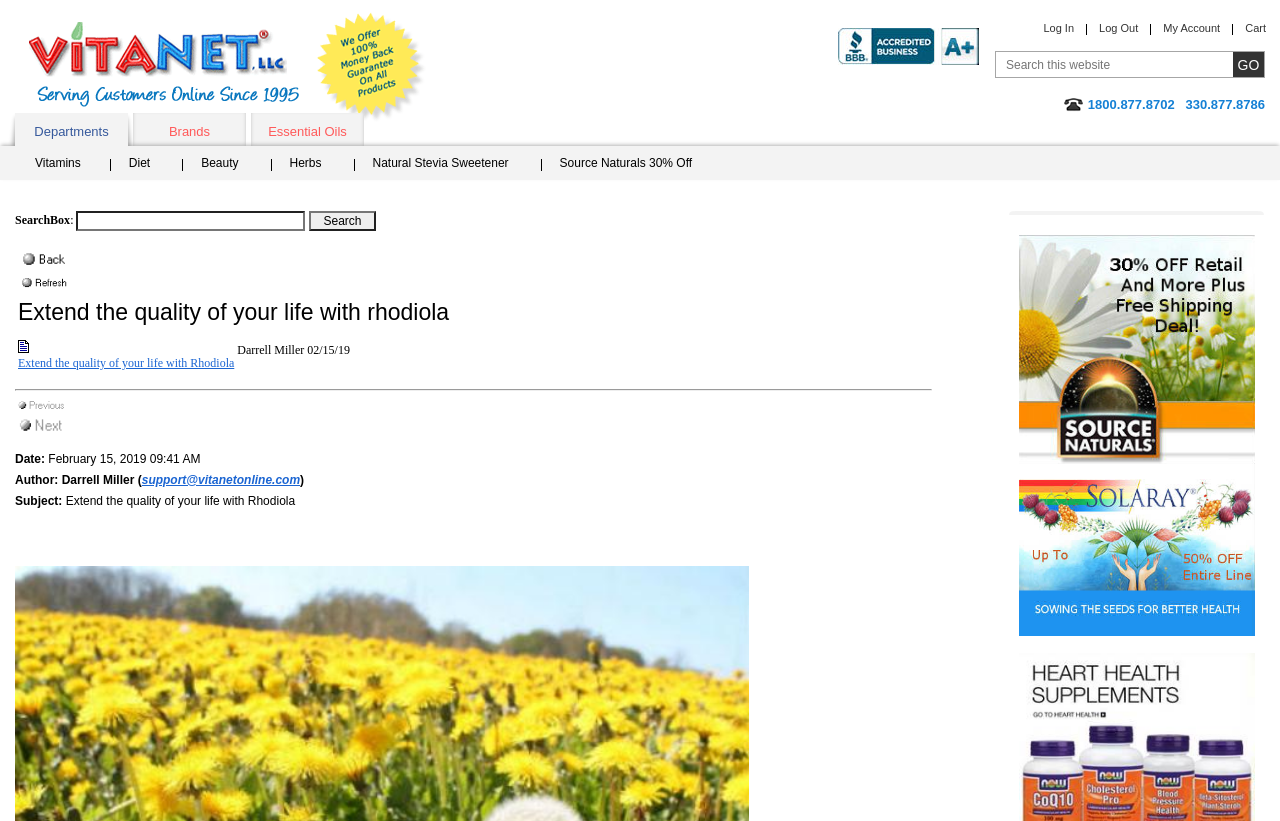Find the bounding box coordinates of the clickable region needed to perform the following instruction: "Log in to your account". The coordinates should be provided as four float numbers between 0 and 1, i.e., [left, top, right, bottom].

[0.815, 0.027, 0.839, 0.041]